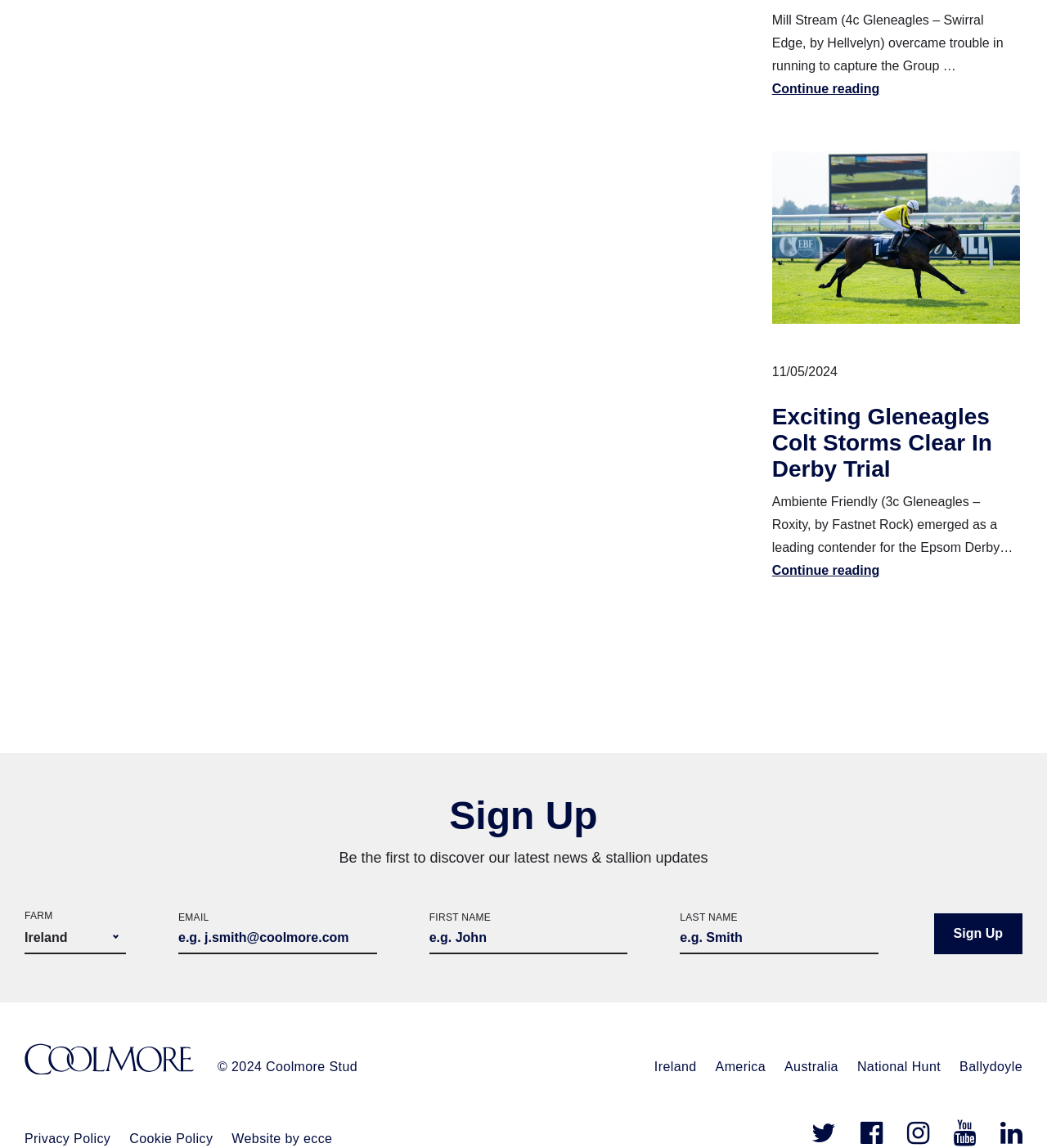Respond to the question below with a single word or phrase: What is the copyright year of the webpage?

2024